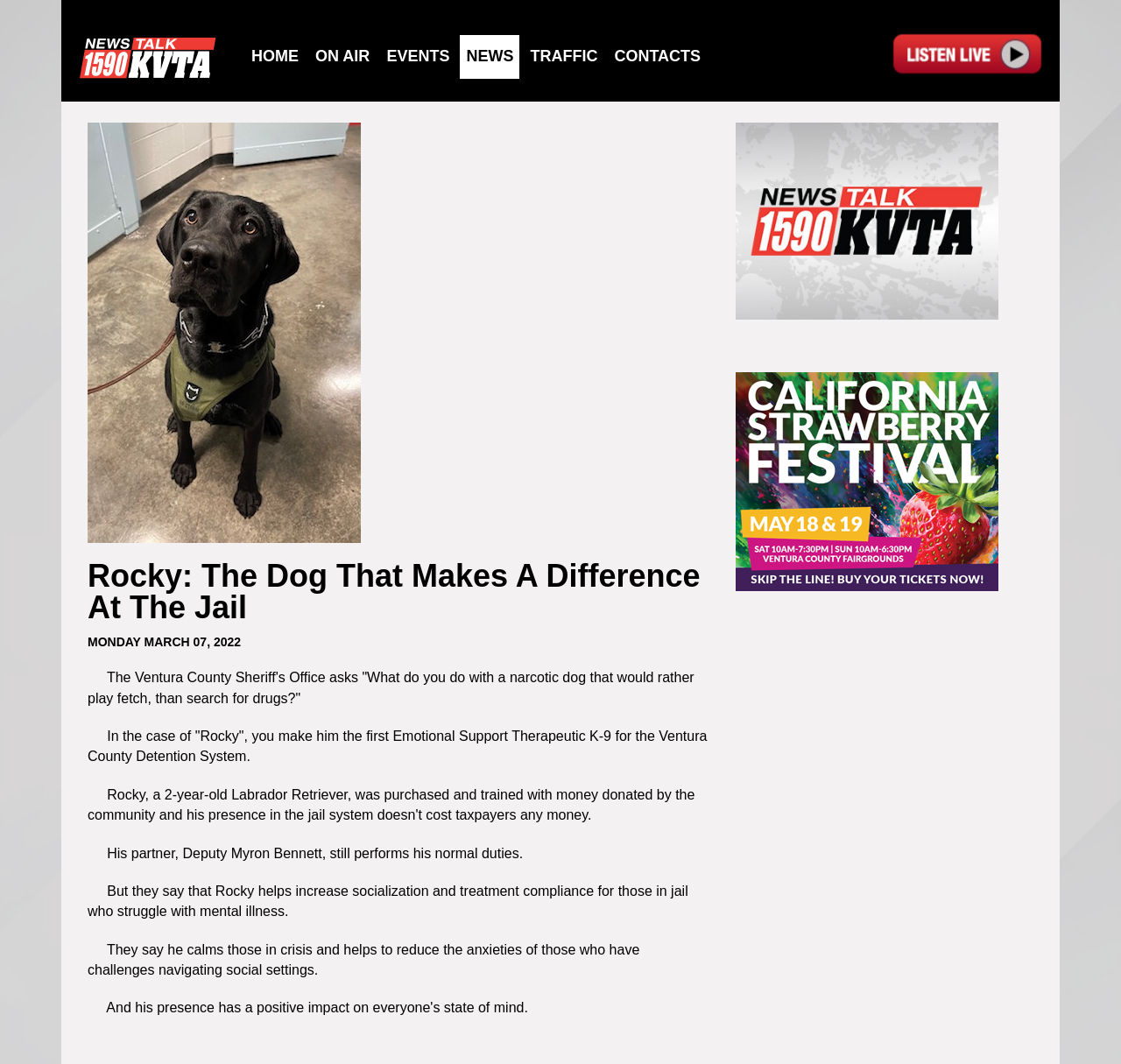Find and specify the bounding box coordinates that correspond to the clickable region for the instruction: "Click the Listen Now button".

[0.781, 0.038, 0.945, 0.059]